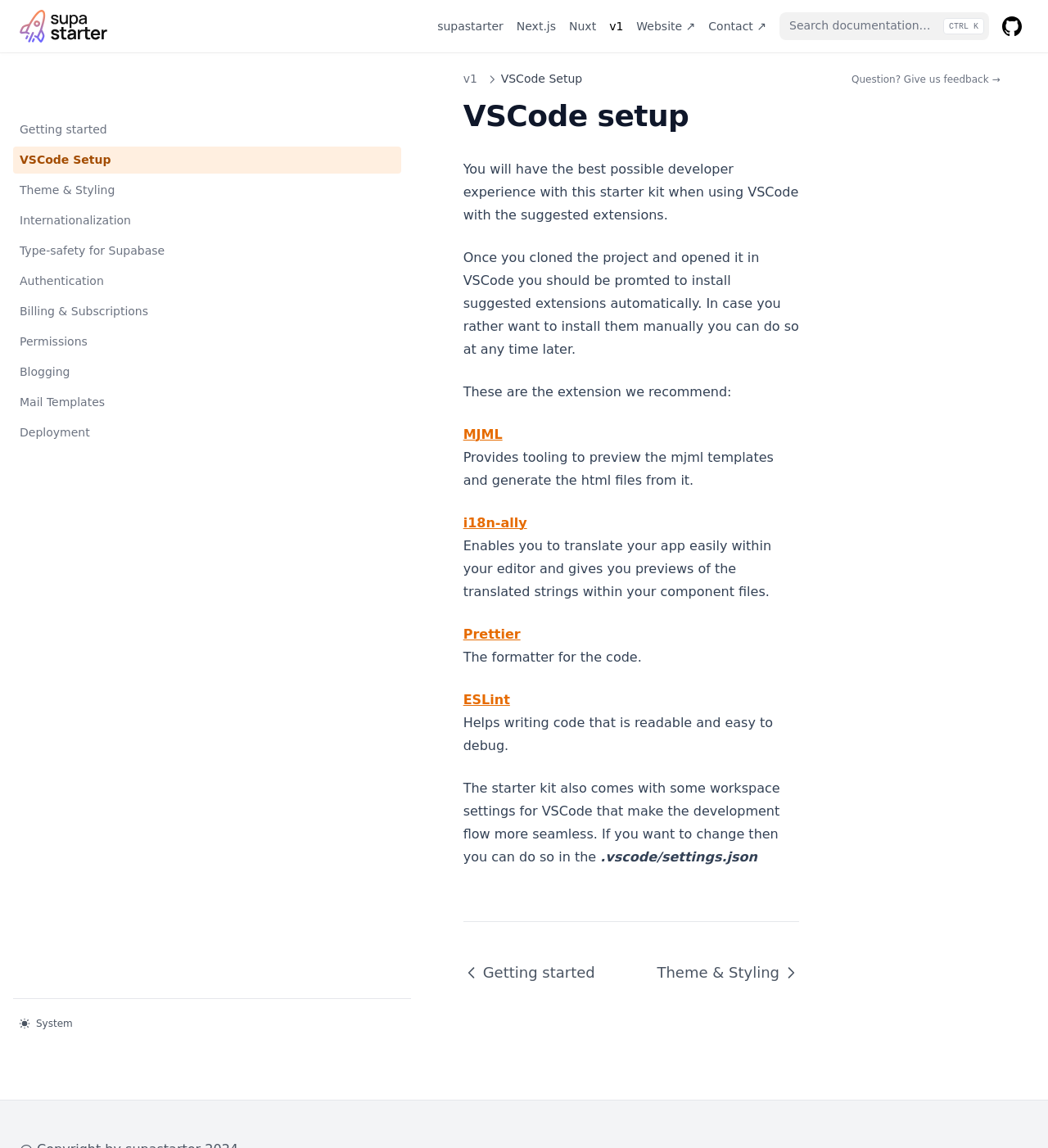Offer a meticulous description of the webpage's structure and content.

This webpage is about the ultimate SaaS starter kit, specifically the VSCode setup documentation. At the top, there is a navigation bar with links to various resources, including Next.js, Nuxt, and the website. On the right side of the navigation bar, there is a search box and a GitHub link with an accompanying image.

Below the navigation bar, there is a complementary section that takes up about a quarter of the page's width. This section contains links to different topics, including getting started, VSCode setup, theme and styling, and more.

The main content of the page is an article that provides information about setting up VSCode for the starter kit. The article is divided into sections, with headings and paragraphs of text. The first section explains the importance of using VSCode with the suggested extensions for the best developer experience. It also provides instructions on how to install the extensions.

The next section lists the recommended extensions, including MJML, i18n-ally, Prettier, and ESLint, with brief descriptions of each. There are also links to each extension's website.

Further down the page, there is a section that mentions the workspace settings for VSCode that come with the starter kit. It also provides a link to the settings file and another link to the getting started page.

On the right side of the page, there is a table of contents navigation section that allows users to quickly jump to different parts of the page.

At the bottom of the page, there is a copyright notice that reads "Copyright by supastarter 2024".